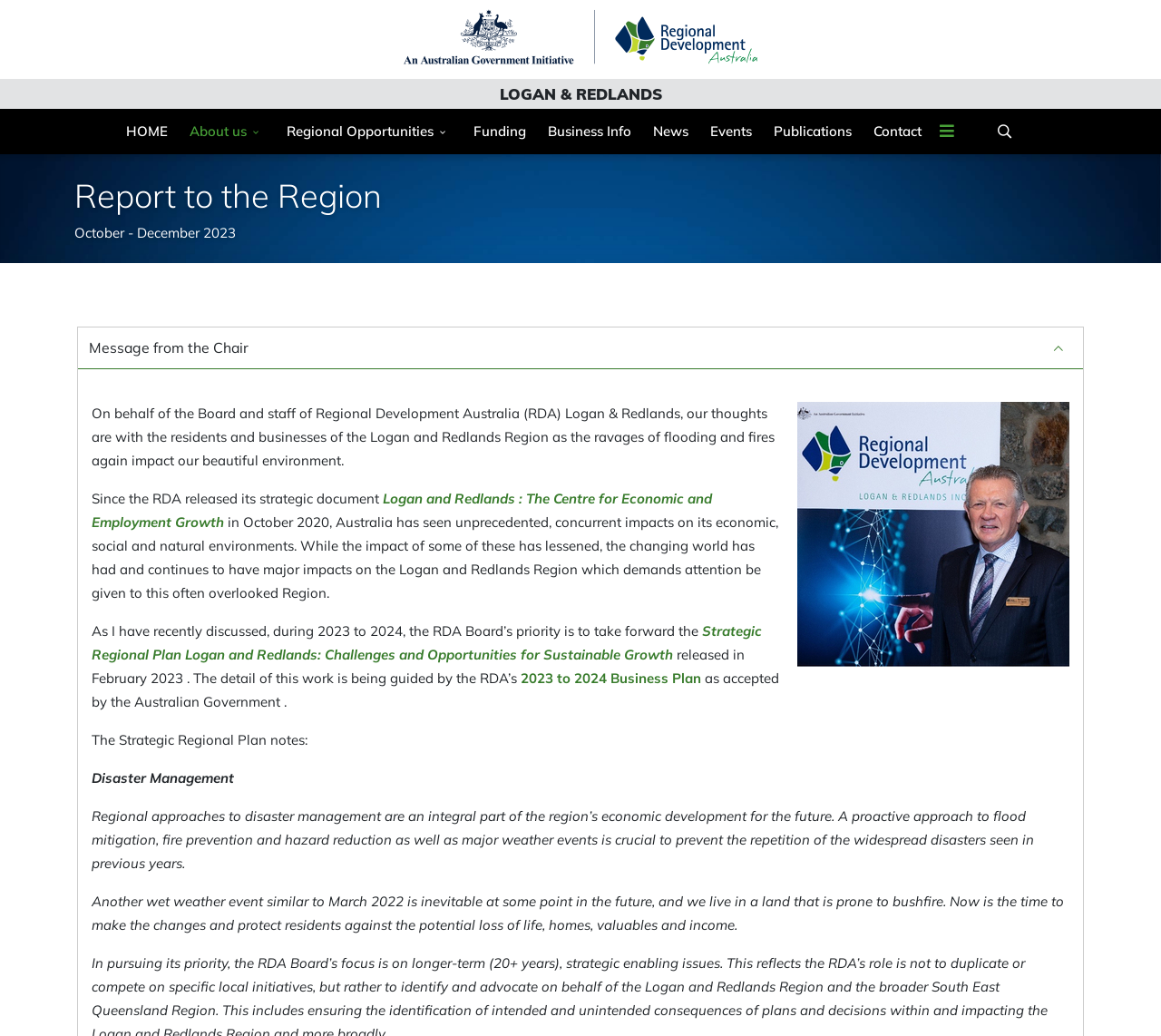Locate the bounding box coordinates of the area you need to click to fulfill this instruction: 'View the 'Notice of Privacy Practices''. The coordinates must be in the form of four float numbers ranging from 0 to 1: [left, top, right, bottom].

None